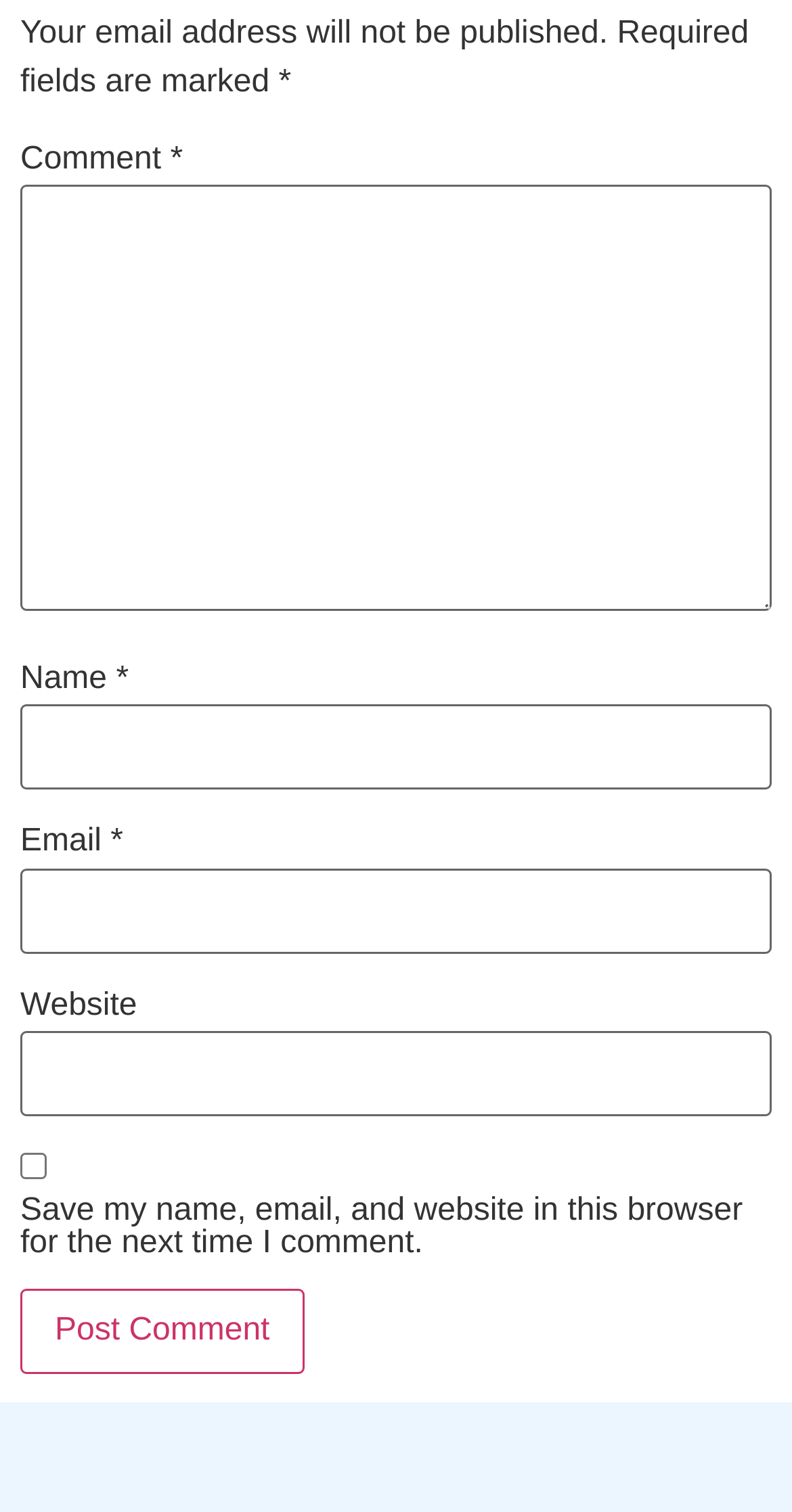What is the purpose of the checkbox?
Based on the image, answer the question with as much detail as possible.

The checkbox is located below the 'Email' field and is labeled 'Save my name, email, and website in this browser for the next time I comment.' This suggests that its purpose is to save the user's comment information for future use.